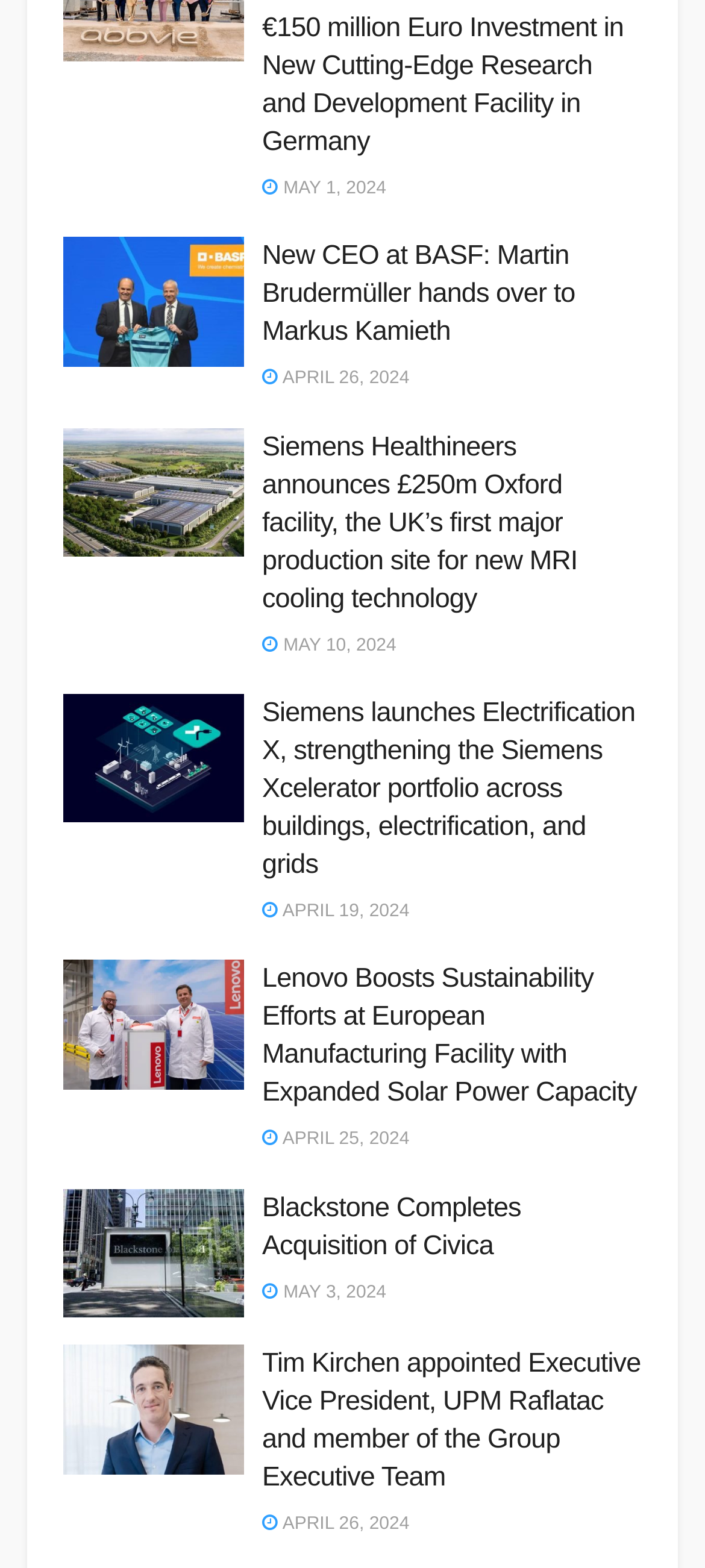Provide the bounding box coordinates of the area you need to click to execute the following instruction: "Check news about Tim Kirchen's appointment".

[0.372, 0.857, 0.91, 0.954]